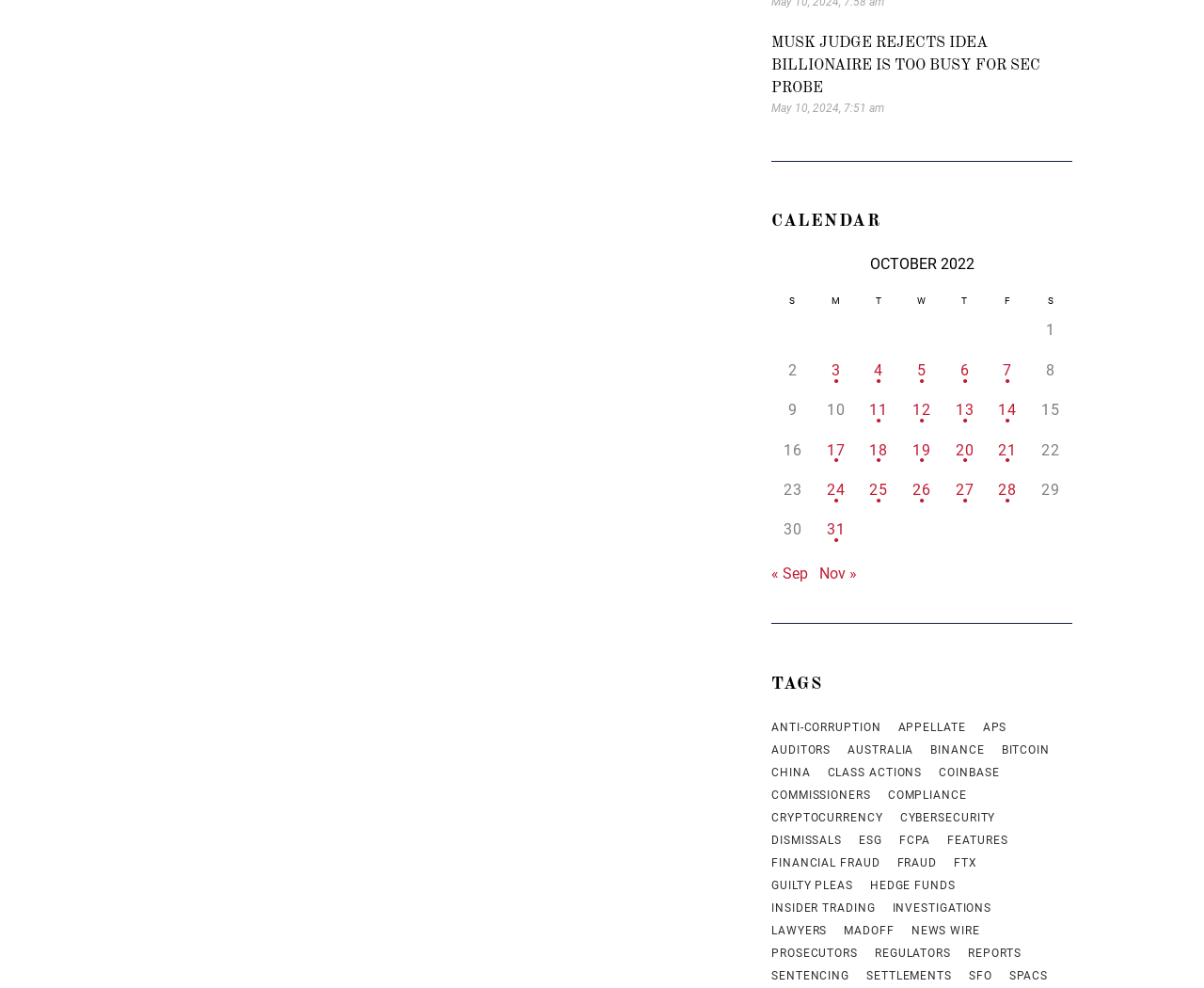Identify the bounding box coordinates for the UI element that matches this description: "7".

[0.819, 0.357, 0.855, 0.393]